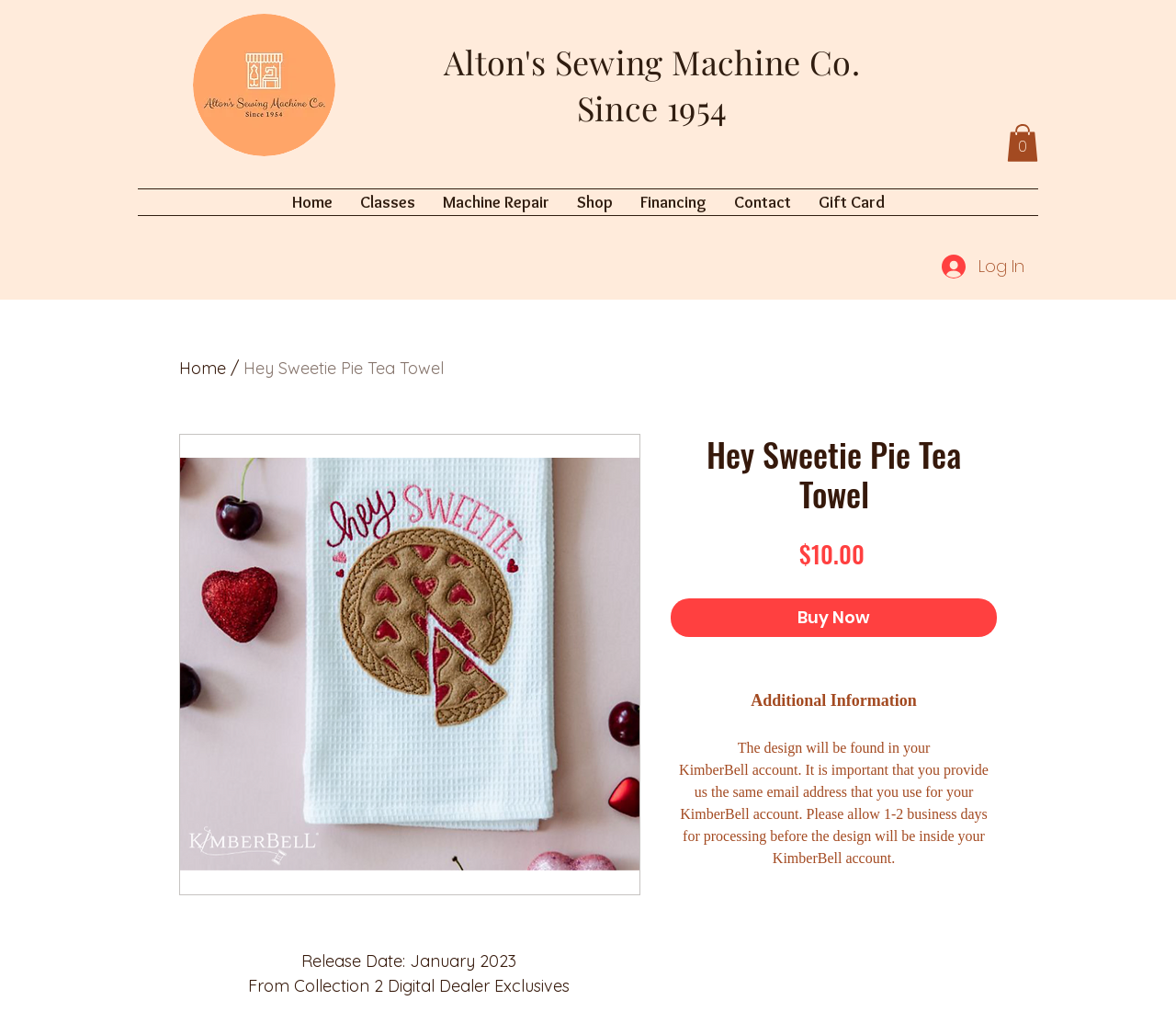Give a detailed account of the webpage.

The webpage is about a product called "Hey Sweetie Pie Tea Towel" from Alton's Sewing Machine Co. At the top left, there is a small image of a free sample, and next to it, a heading displays the company name "Alton's Sewing Machine Co. Since 1954". On the top right, a cart button with 0 items is located, accompanied by a small SVG icon.

Below the company name, a navigation menu is situated, containing links to various sections of the website, including "Home", "Classes", "Machine Repair", "Shop", "Financing", "Contact", and "Gift Card". Next to the navigation menu, a "Log In" button is placed.

The main content of the webpage is focused on the product "Hey Sweetie Pie Tea Towel". A large image of the product is displayed, taking up most of the page's width. Above the image, the product name "Hey Sweetie Pie Tea Towel" is written in a heading, and below it, the release date "January 2023" and a description "From Collection 2 Digital Dealer Exclusives" are provided.

On the right side of the image, the product's price "$10.00" is shown, along with a "Buy Now" button. Below the price, additional information about the product is provided, including a note about the design being available in the customer's KimberBell account.

Overall, the webpage is dedicated to showcasing the "Hey Sweetie Pie Tea Towel" product, providing its details, and allowing customers to purchase it.